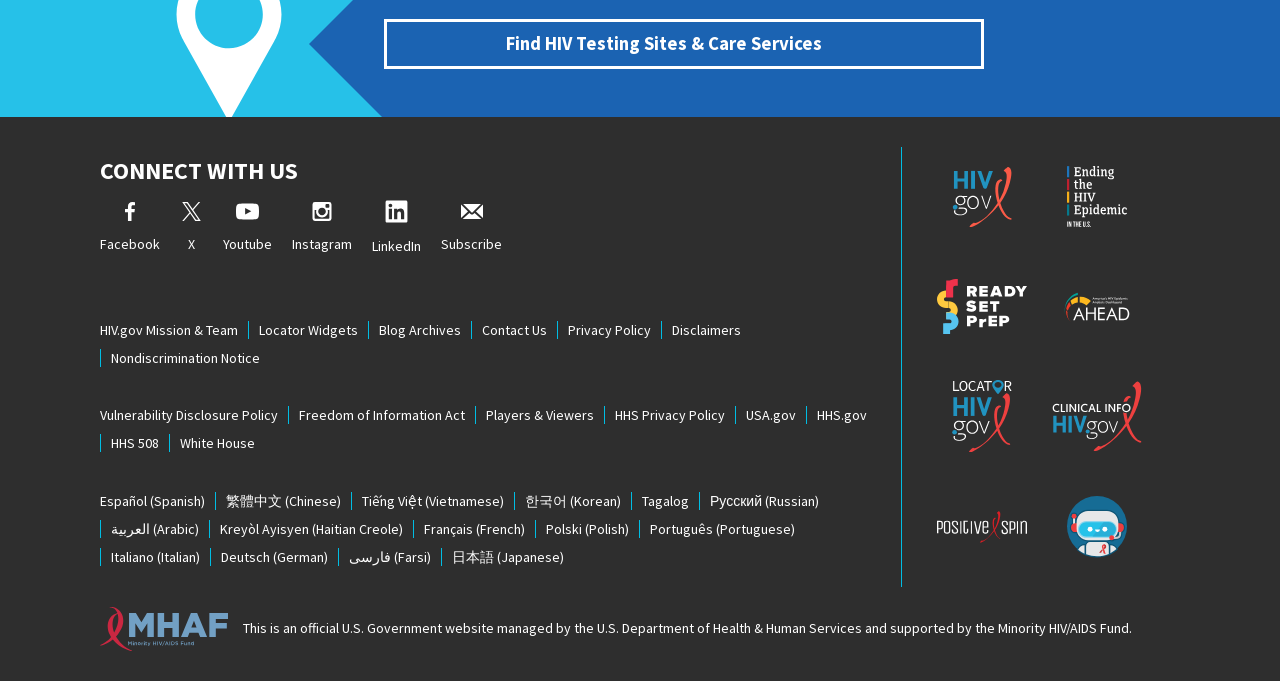Can you specify the bounding box coordinates of the area that needs to be clicked to fulfill the following instruction: "Search for HIV testing sites and care services"?

[0.732, 0.047, 0.761, 0.09]